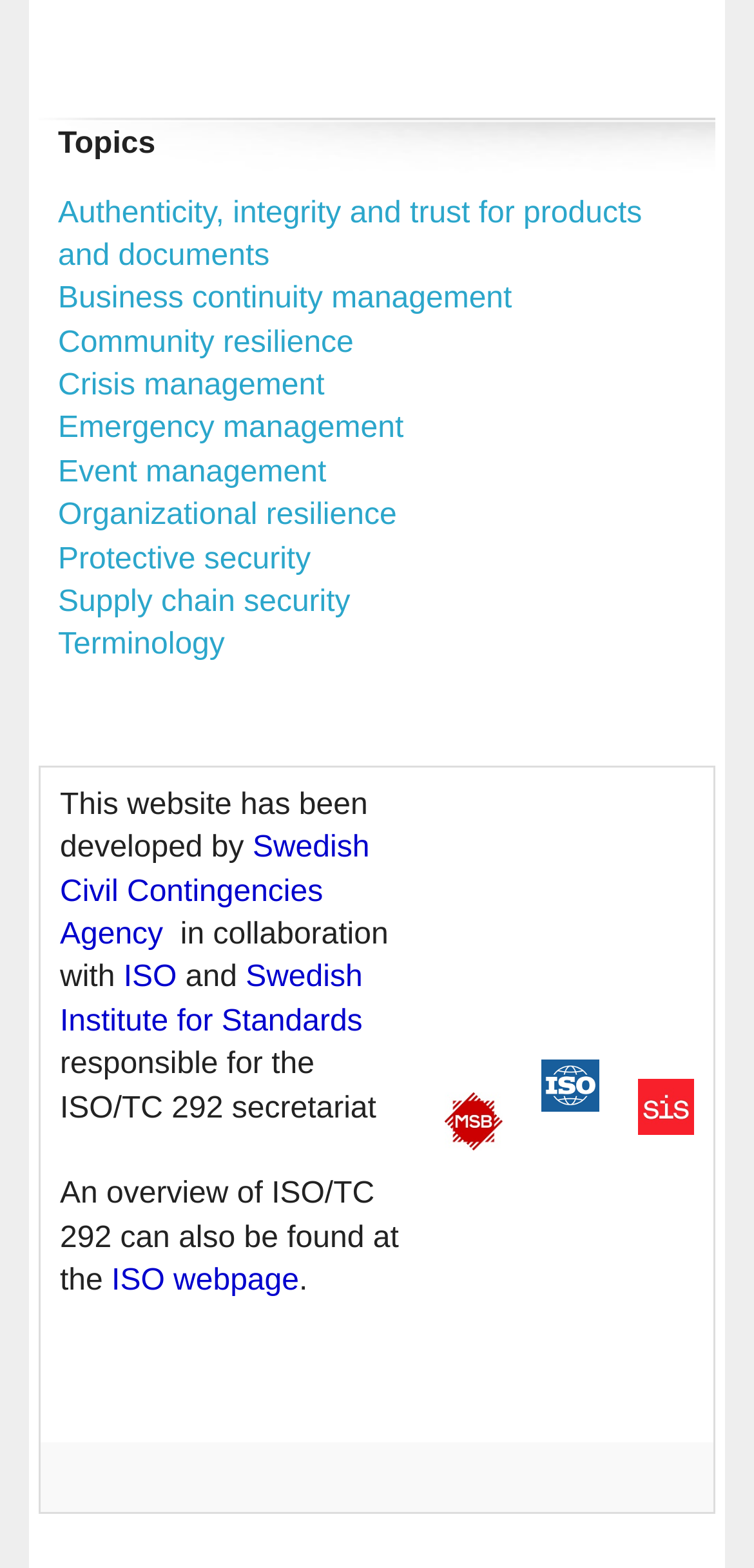Based on the element description, predict the bounding box coordinates (top-left x, top-left y, bottom-right x, bottom-right y) for the UI element in the screenshot: Community resilience

[0.077, 0.208, 0.469, 0.229]